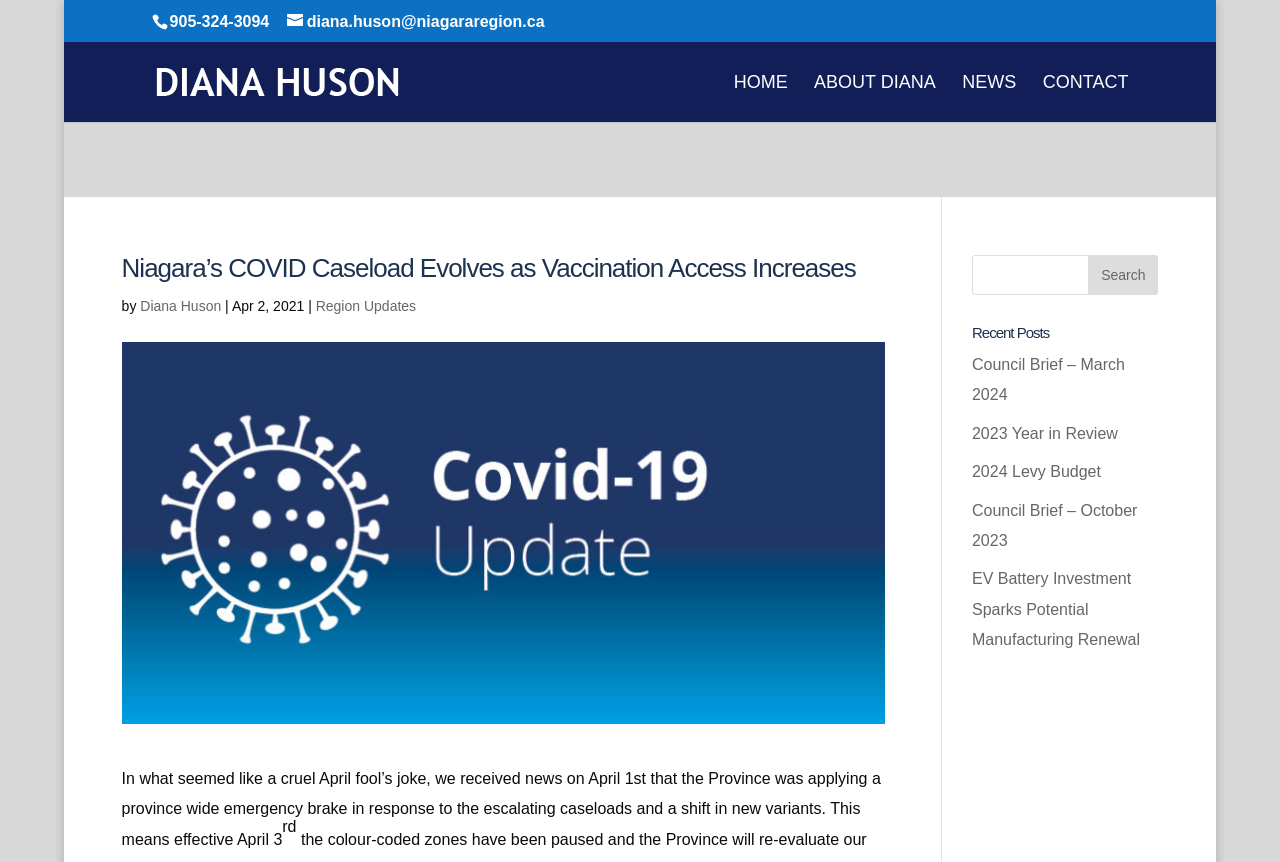Find the bounding box coordinates for the HTML element described as: "Home". The coordinates should consist of four float values between 0 and 1, i.e., [left, top, right, bottom].

[0.573, 0.087, 0.615, 0.142]